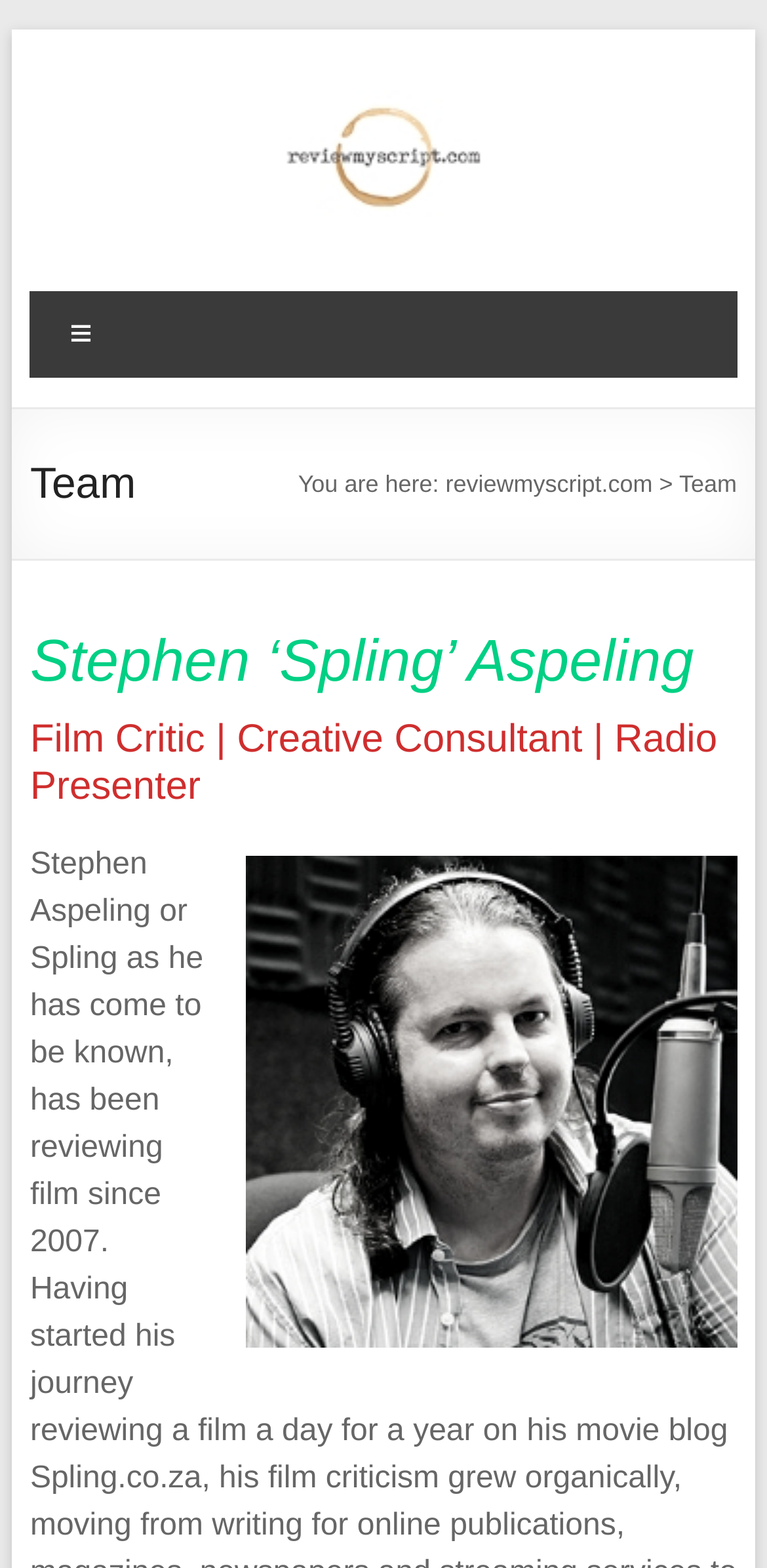Provide a short answer using a single word or phrase for the following question: 
What is the tagline of the website?

Invaluable feedback when it counts most!